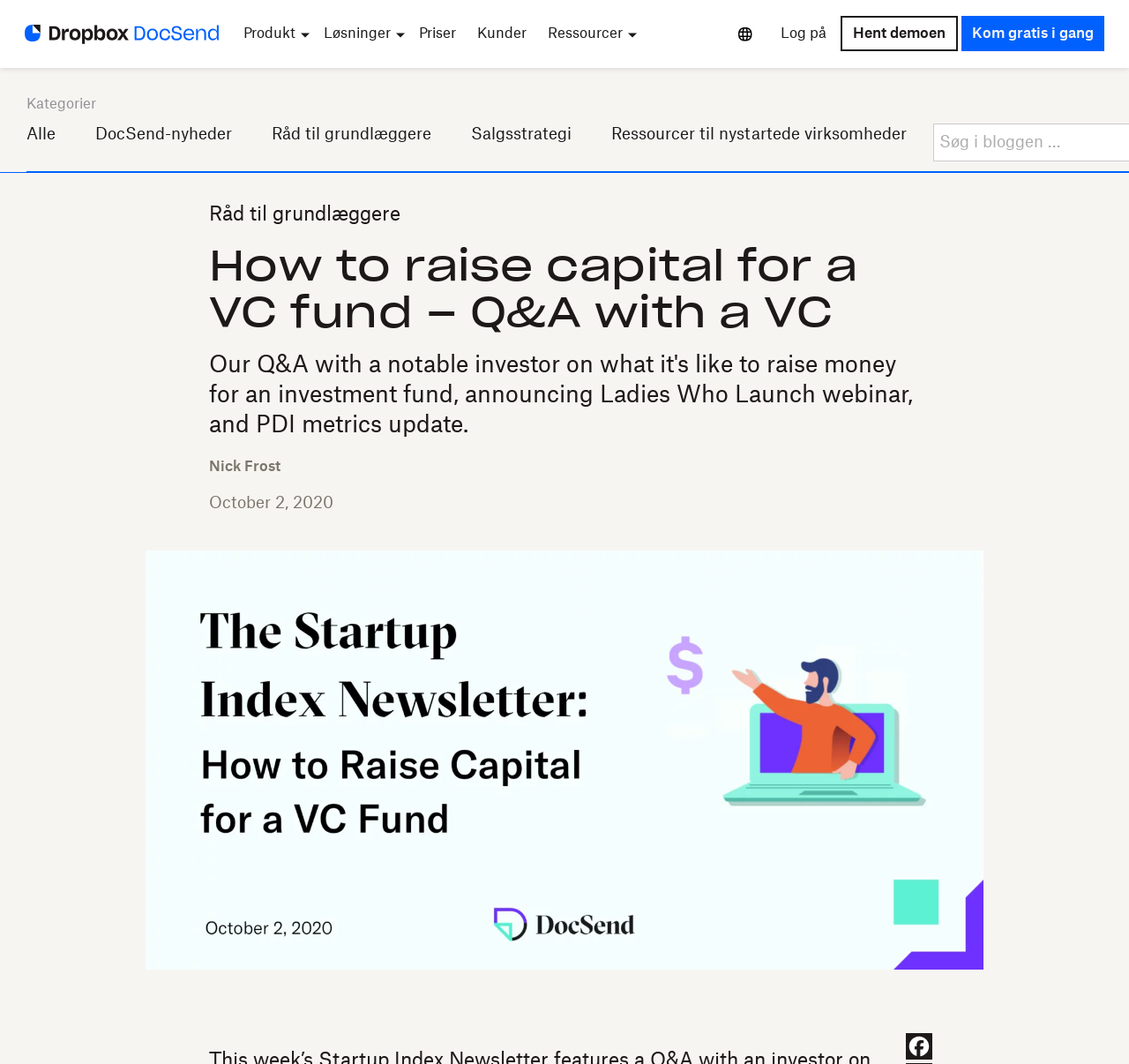Answer the question using only one word or a concise phrase: Who is the author of the Q&A session?

Nick Frost